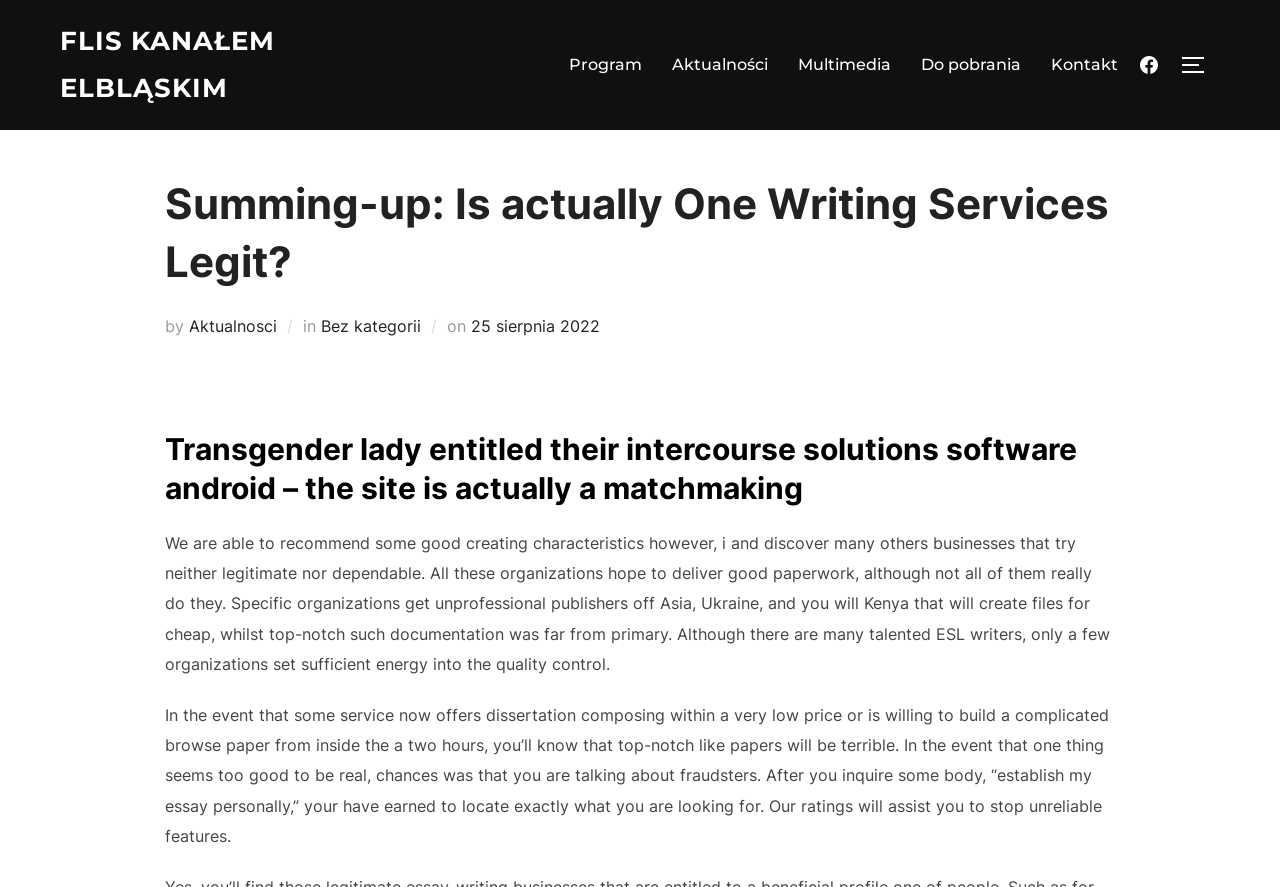What is the name of the website?
Give a detailed response to the question by analyzing the screenshot.

I determined the name of the website by looking at the top-most link element with the text 'FLIS KANAŁEM ELBLĄSKIM' which is likely to be the website's name.